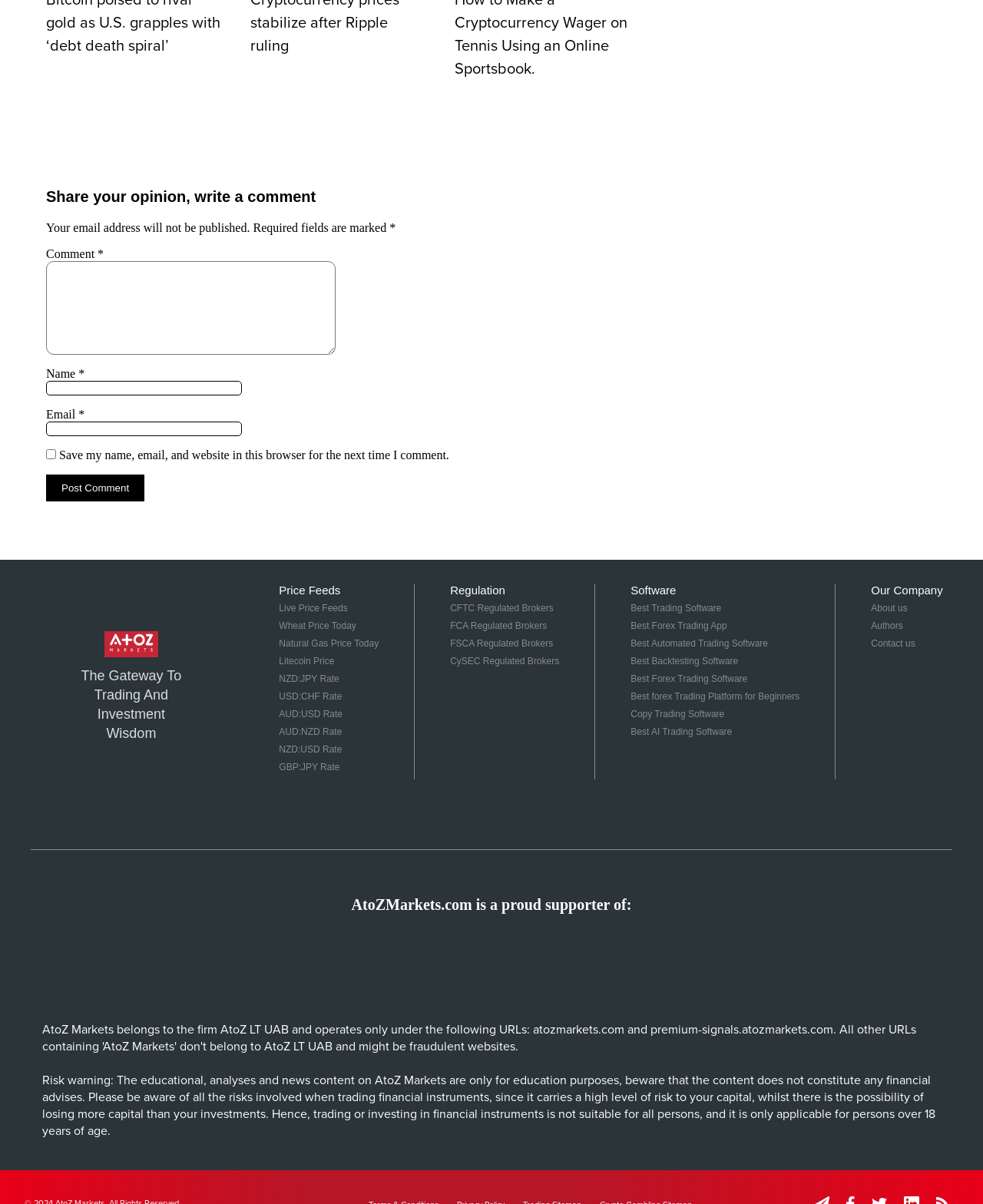Specify the bounding box coordinates of the element's region that should be clicked to achieve the following instruction: "Click on About us". The bounding box coordinates consist of four float numbers between 0 and 1, in the format [left, top, right, bottom].

[0.886, 0.5, 0.959, 0.509]